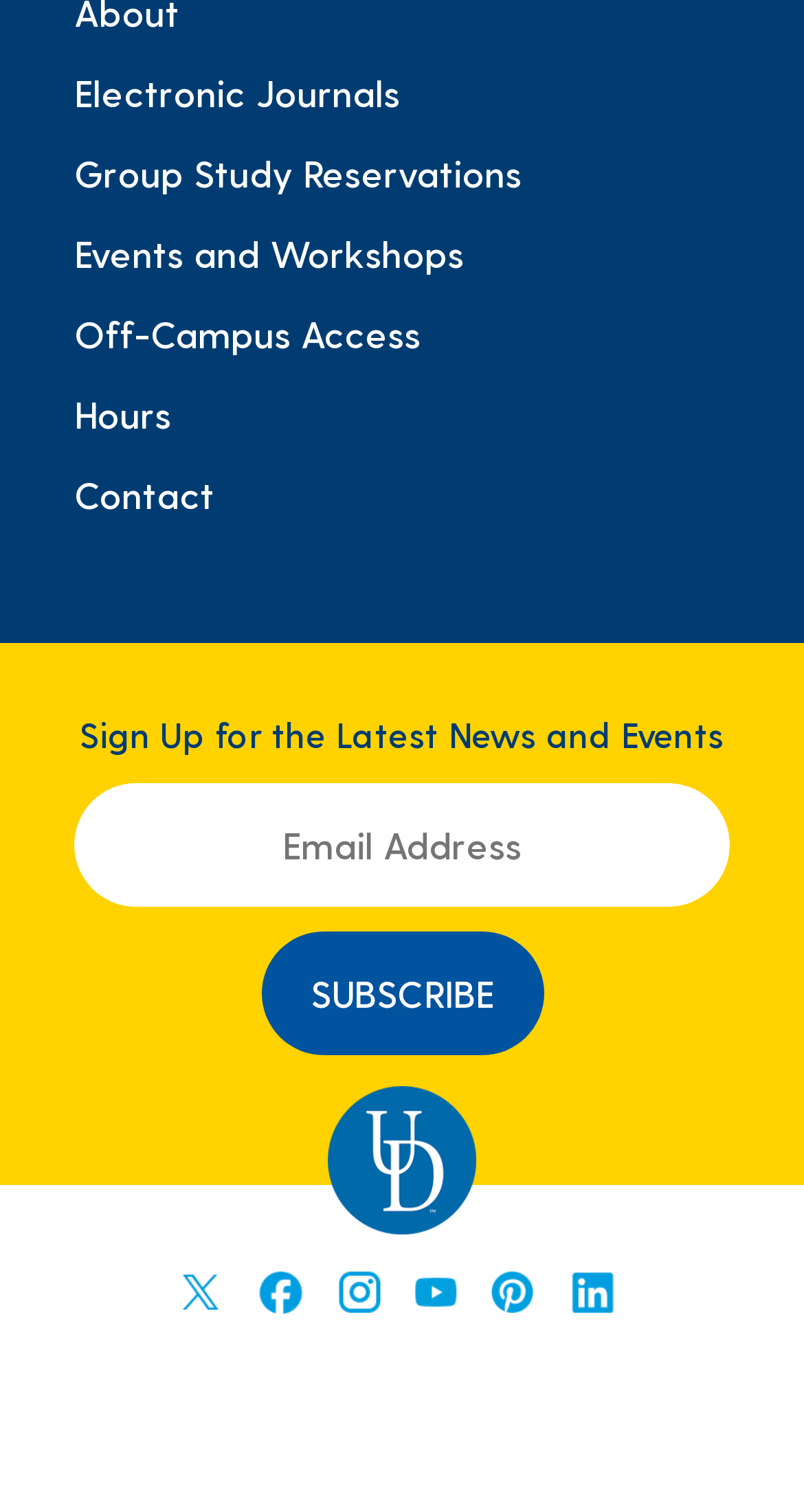Pinpoint the bounding box coordinates of the area that must be clicked to complete this instruction: "View the library's hours".

[0.092, 0.261, 0.213, 0.286]